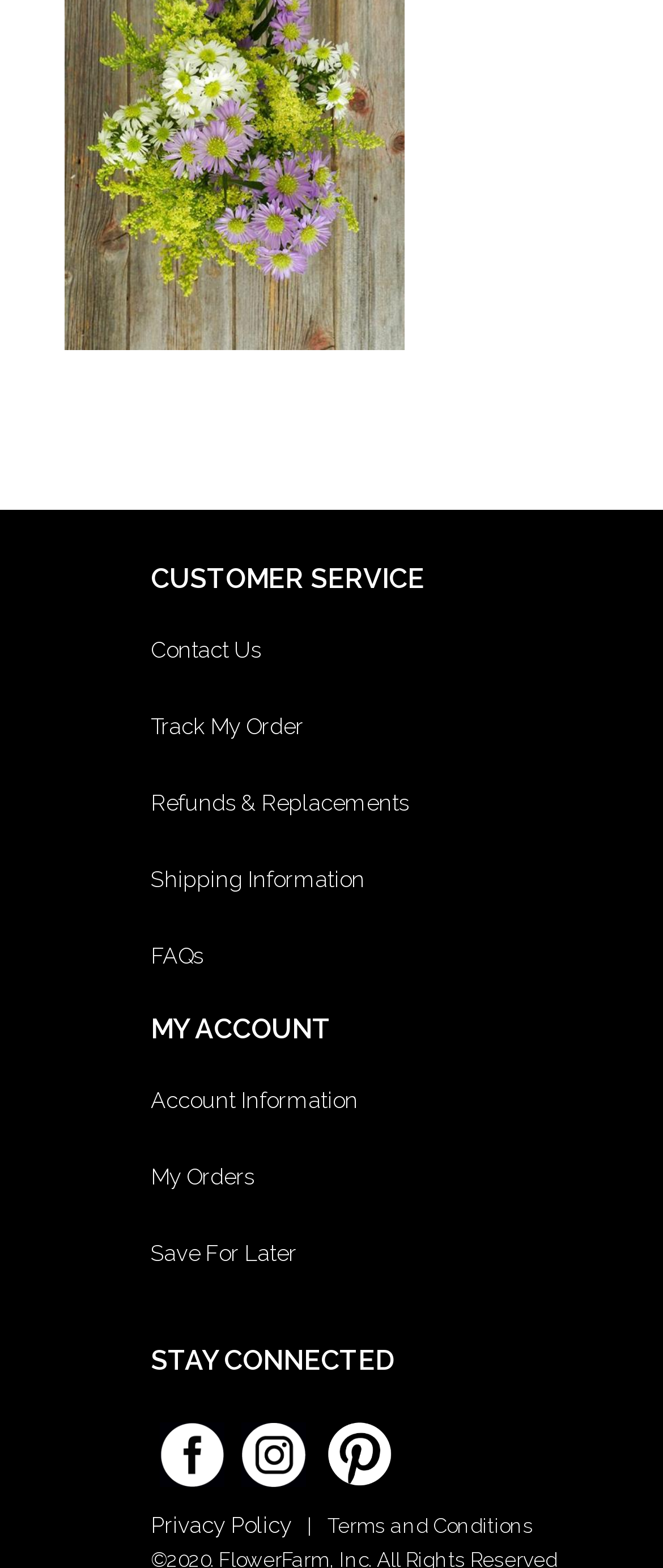Please determine the bounding box coordinates of the element's region to click for the following instruction: "View account information".

[0.227, 0.694, 0.851, 0.71]